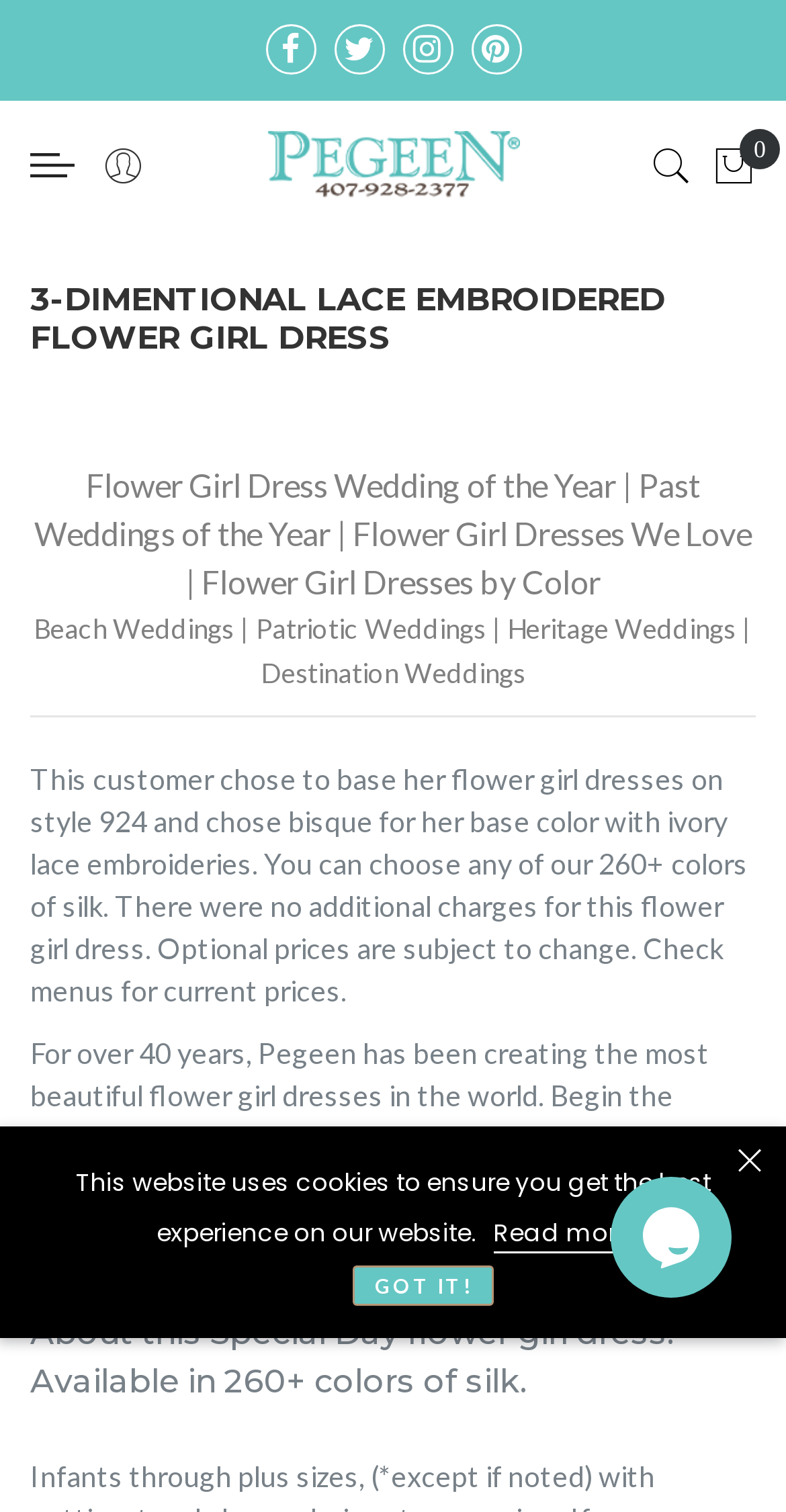Please specify the bounding box coordinates of the clickable region to carry out the following instruction: "Read more about cookies". The coordinates should be four float numbers between 0 and 1, in the format [left, top, right, bottom].

[0.627, 0.802, 0.801, 0.829]